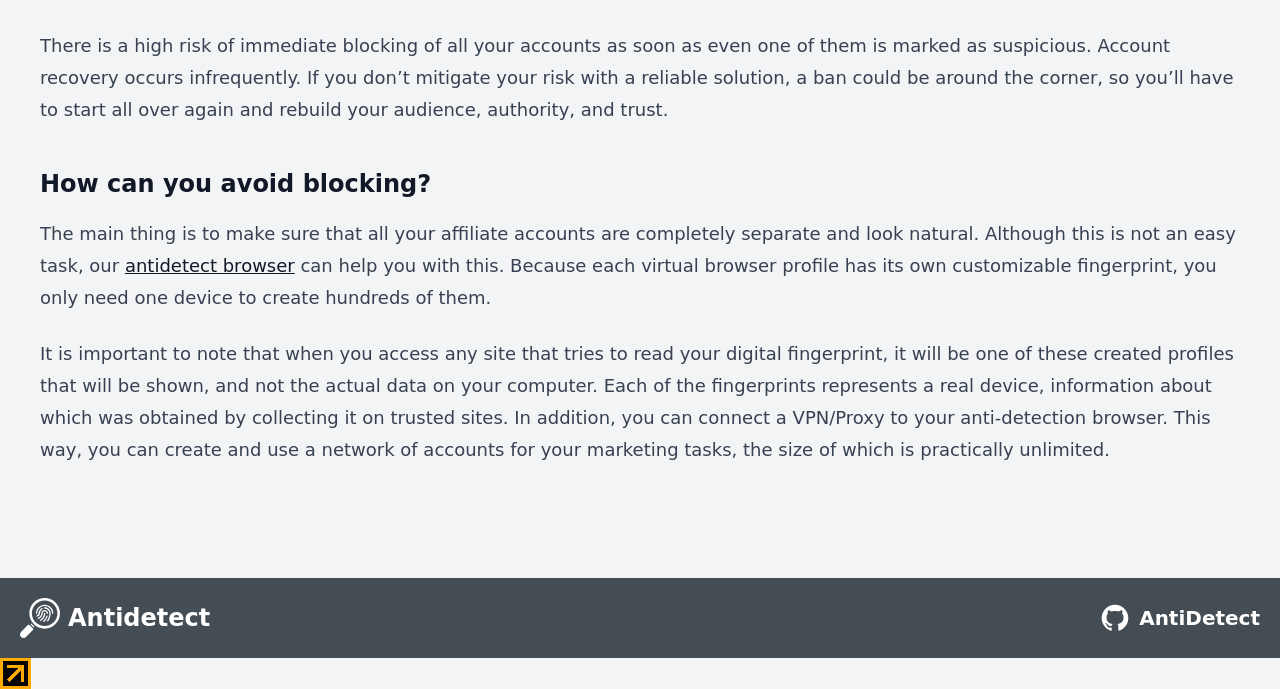Provide the bounding box coordinates of the HTML element described by the text: "antidetect browser".

[0.098, 0.37, 0.23, 0.401]